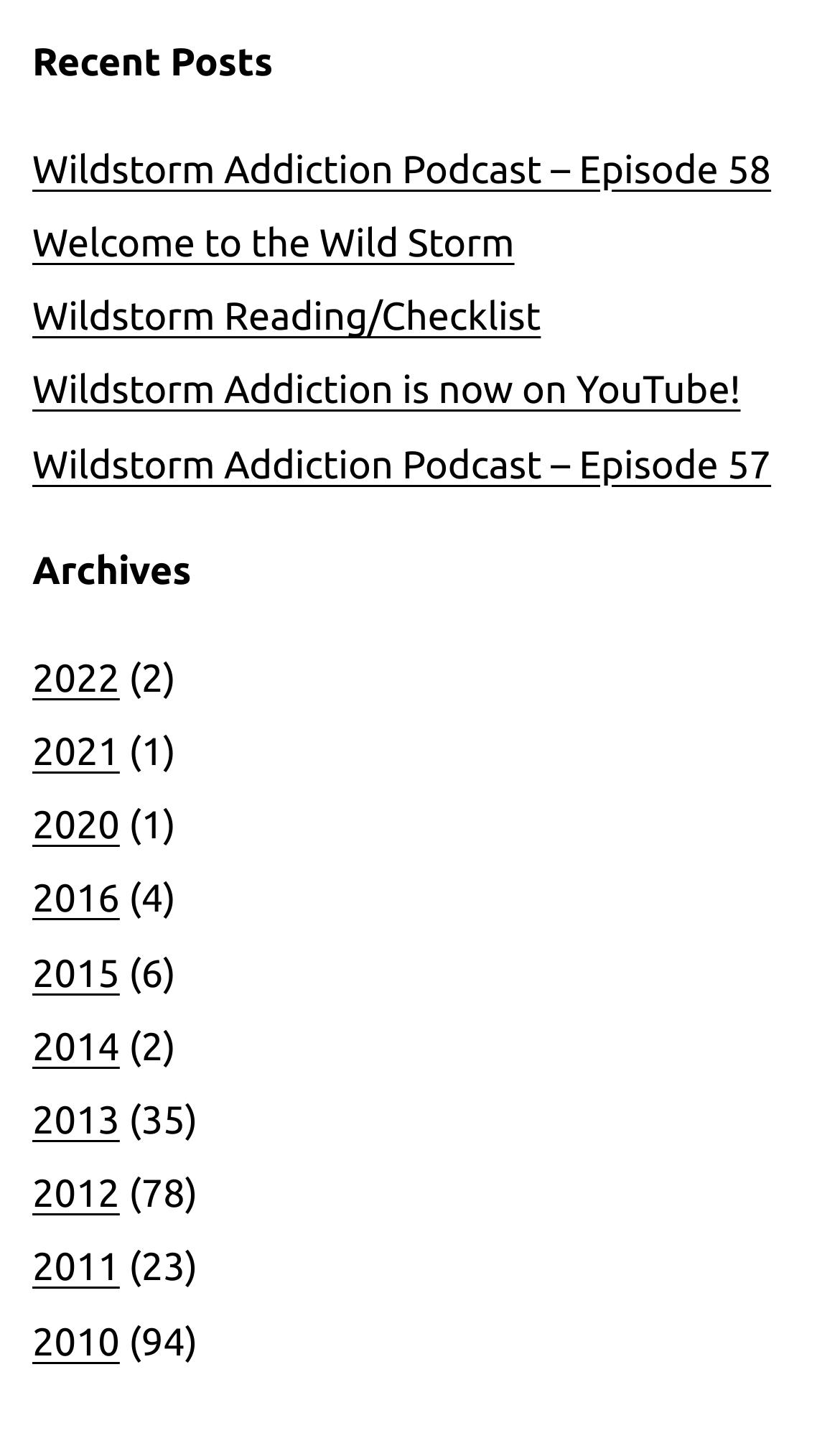Specify the bounding box coordinates of the area to click in order to execute this command: 'view recent posts'. The coordinates should consist of four float numbers ranging from 0 to 1, and should be formatted as [left, top, right, bottom].

[0.038, 0.025, 0.962, 0.062]